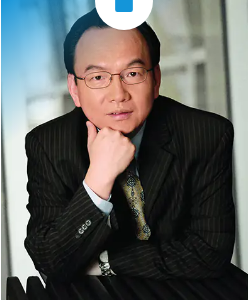What is the person doing in the image?
Look at the image and construct a detailed response to the question.

The person is seated, resting their chin on one hand in a thoughtful pose, exuding an aura of confidence and contemplation.